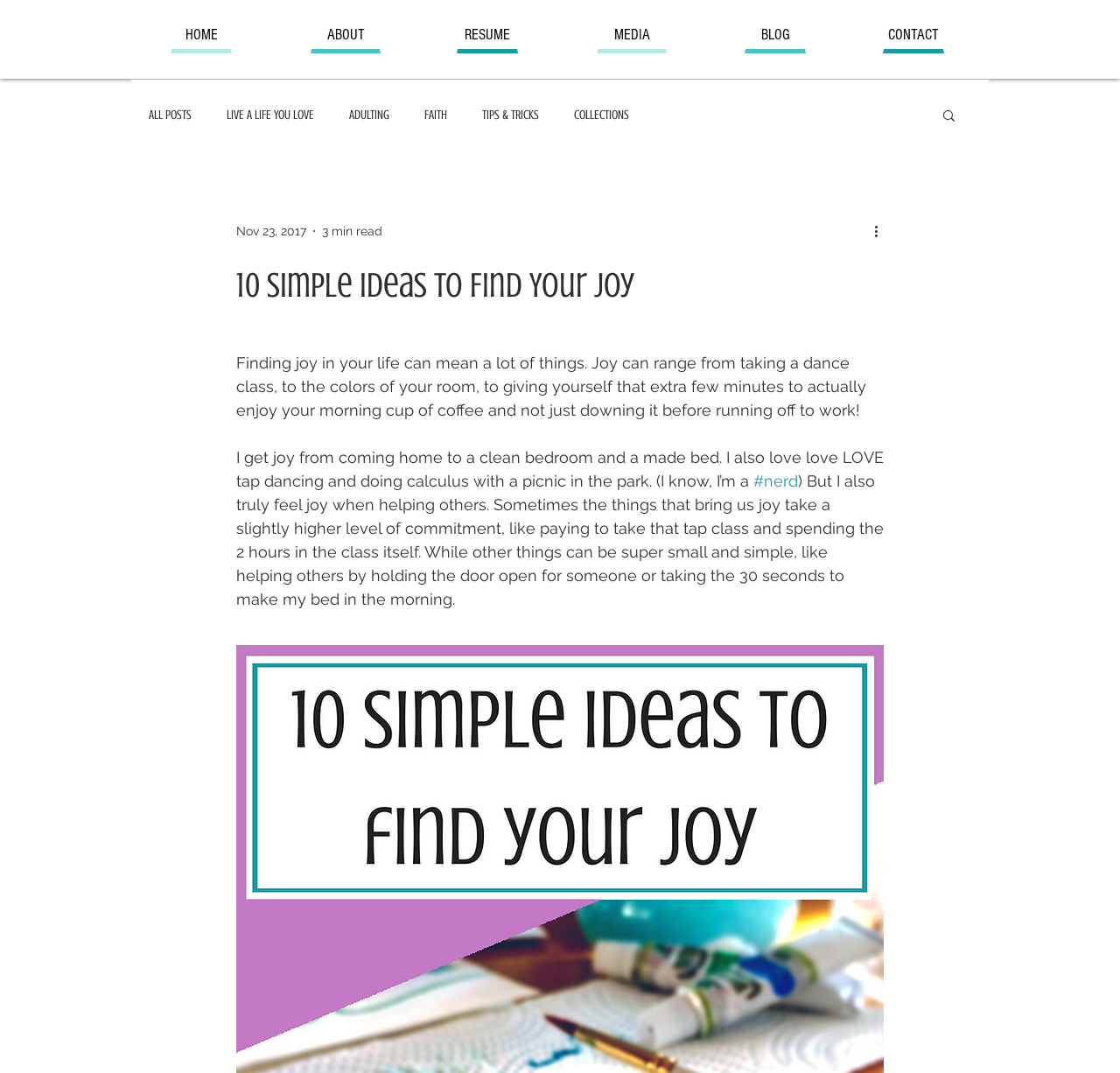Please determine the bounding box coordinates of the clickable area required to carry out the following instruction: "check more actions". The coordinates must be four float numbers between 0 and 1, represented as [left, top, right, bottom].

[0.778, 0.206, 0.797, 0.225]